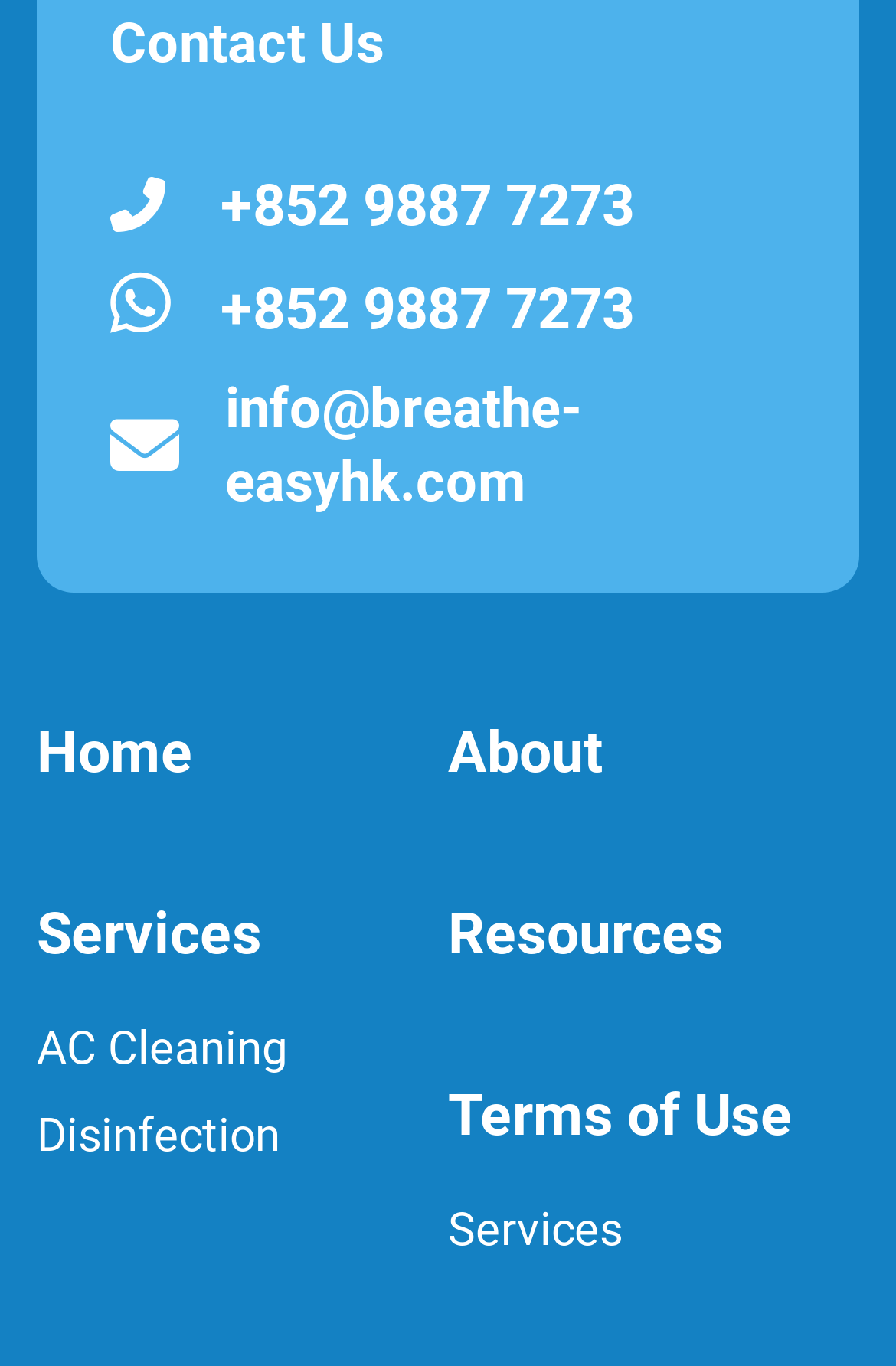Answer the question with a single word or phrase: 
How many sections are there in the webpage?

2